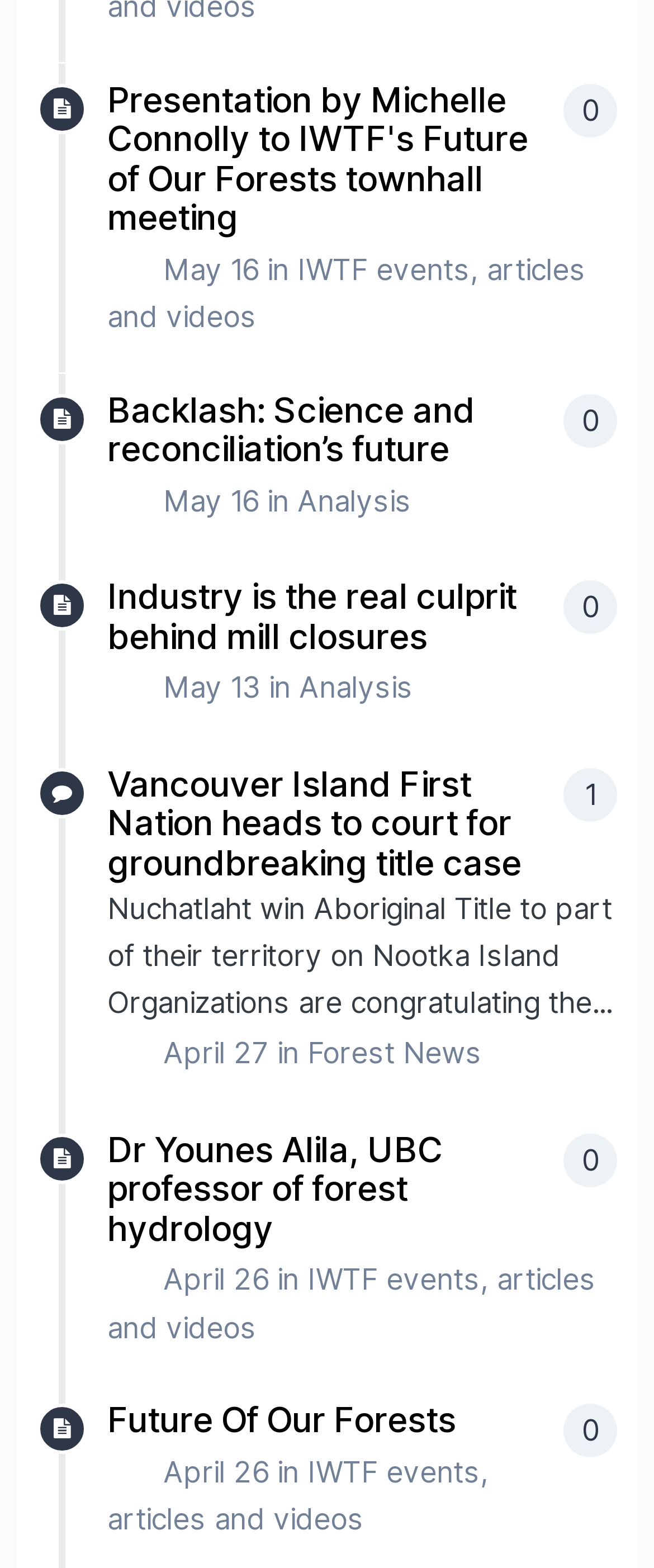Please mark the bounding box coordinates of the area that should be clicked to carry out the instruction: "Read about Home Buying".

None